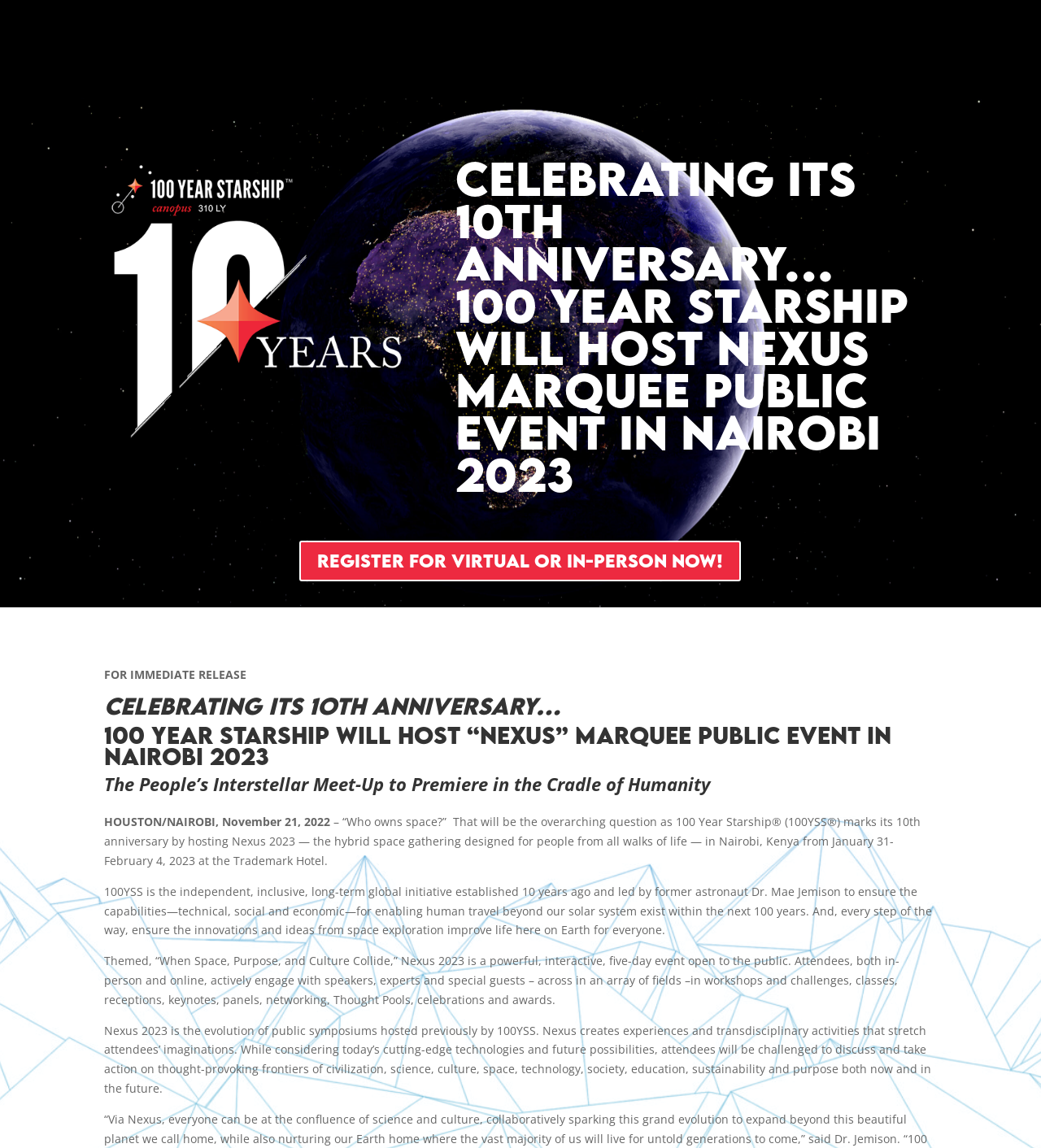What is the theme of Nexus 2023?
Provide a detailed answer to the question using information from the image.

The theme of Nexus 2023 is 'When Space, Purpose, and Culture Collide', as mentioned in the text 'Themed, “When Space, Purpose, and Culture Collide,” Nexus 2023 is a powerful, interactive, five-day event open to the public'.